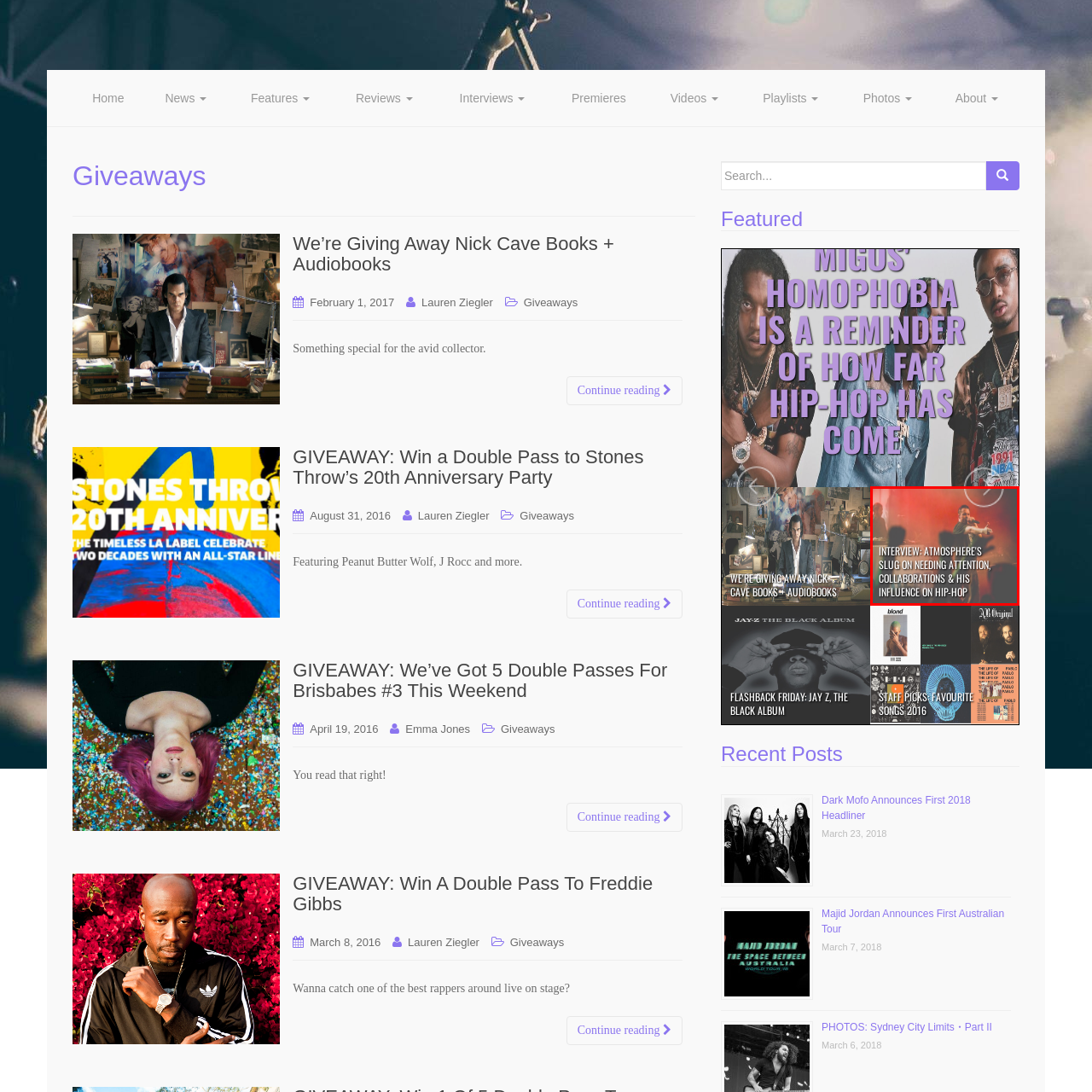Offer a detailed explanation of the scene within the red bounding box.

The image presents a vibrant scene capturing a live performance featuring Slug, the frontman of the hip-hop group Atmosphere. Bathed in dramatic lighting, the atmosphere is electric as Slug passionately engages with the audience, conveying a sense of connection and urgency. The background glows with a warm, reddish hue, accentuating the intensity of the moment. Overlaid text reads, "INTERVIEW: ATMOSPHERE'S SLUG ON NEEDING ATTENTION, COLLABORATIONS & HIS INFLUENCE ON HIP-HOP," indicating that this snapshot is part of a larger discussion about his contributions and insights into the hip-hop genre. The image successfully encapsulates the energy of live music while hinting at the deeper themes explored in the interview.